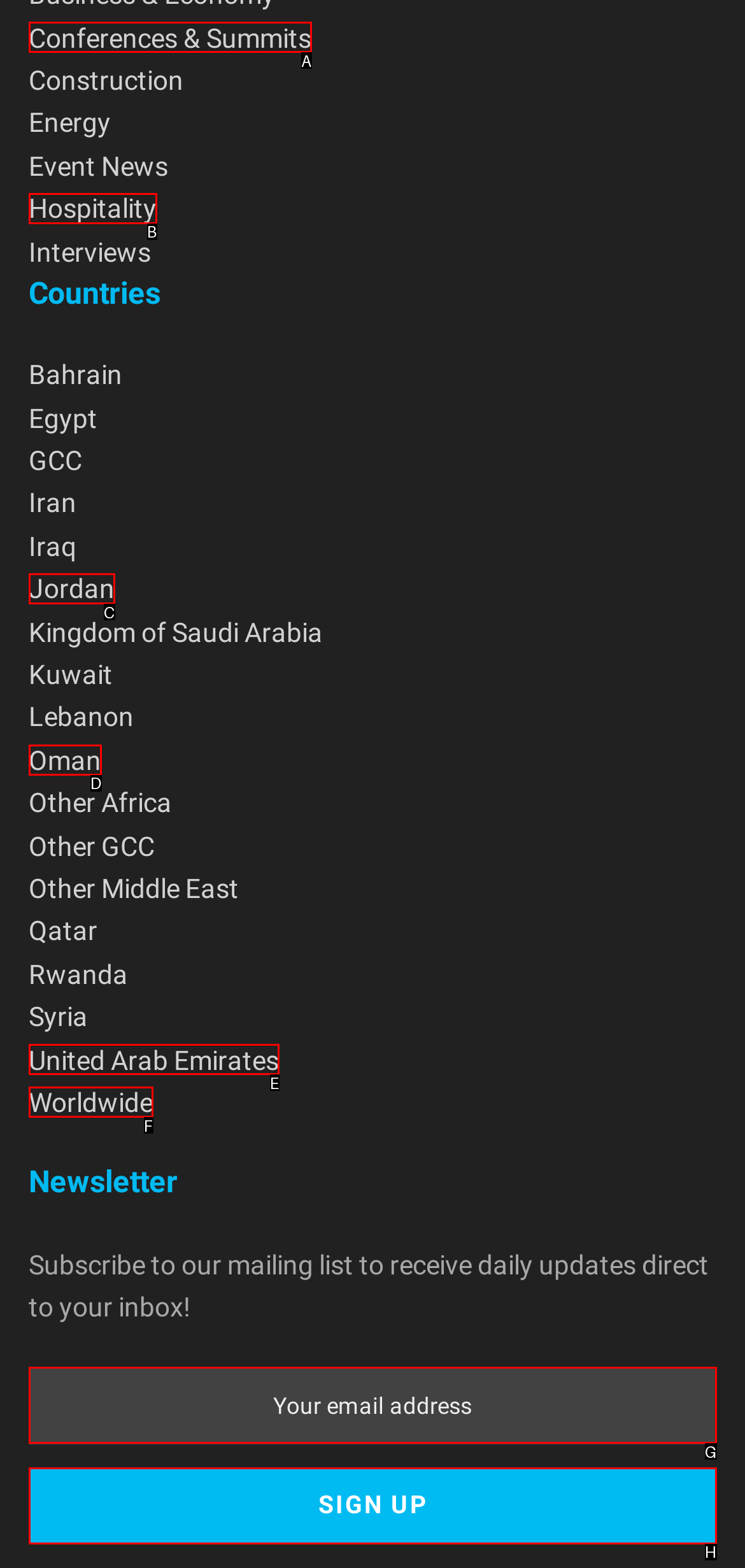Identify the bounding box that corresponds to: value="Sign up"
Respond with the letter of the correct option from the provided choices.

H